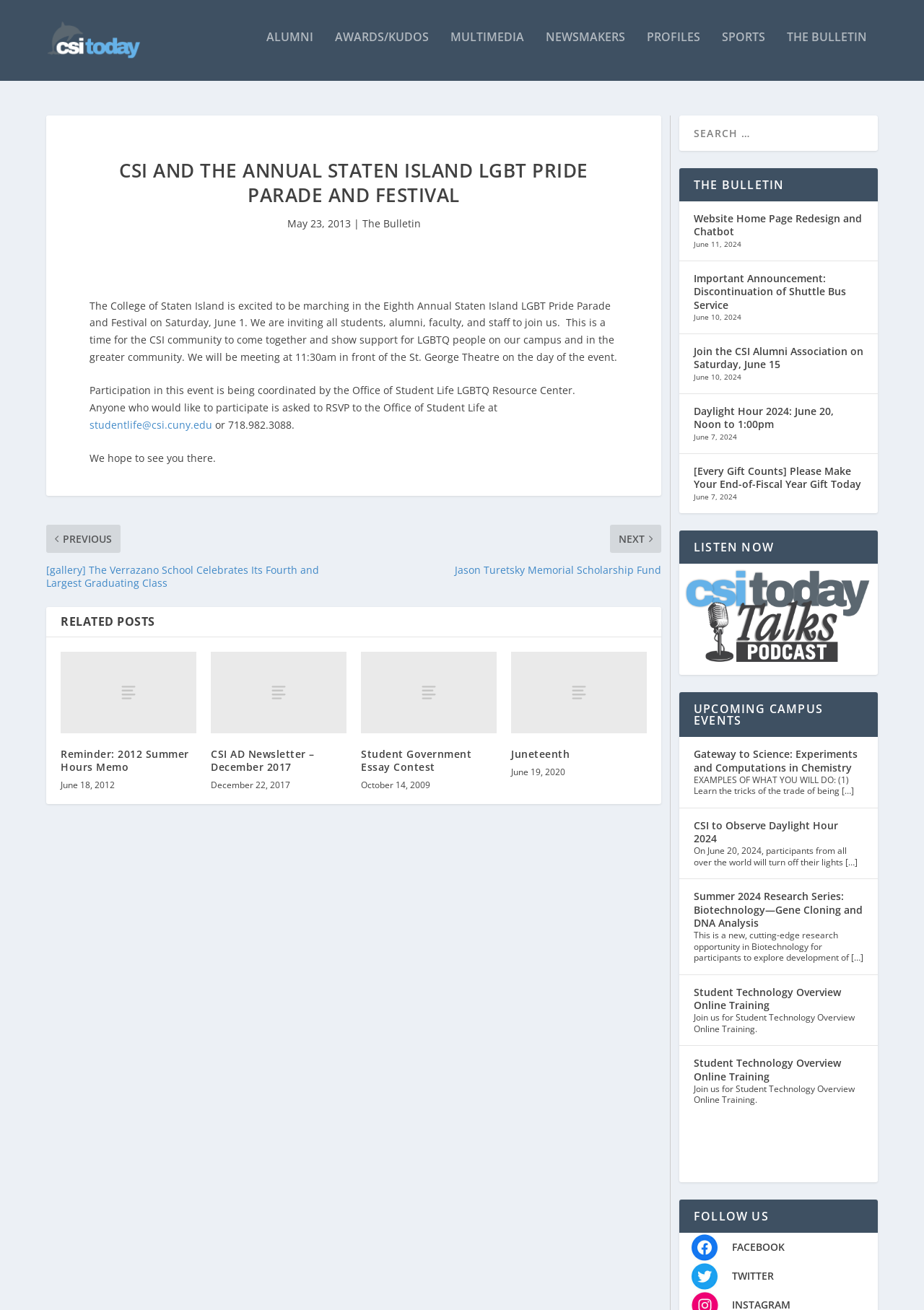Please locate the bounding box coordinates of the element that needs to be clicked to achieve the following instruction: "Read the article about CSI and the Annual Staten Island LGBT Pride Parade and Festival". The coordinates should be four float numbers between 0 and 1, i.e., [left, top, right, bottom].

[0.05, 0.083, 0.716, 0.373]